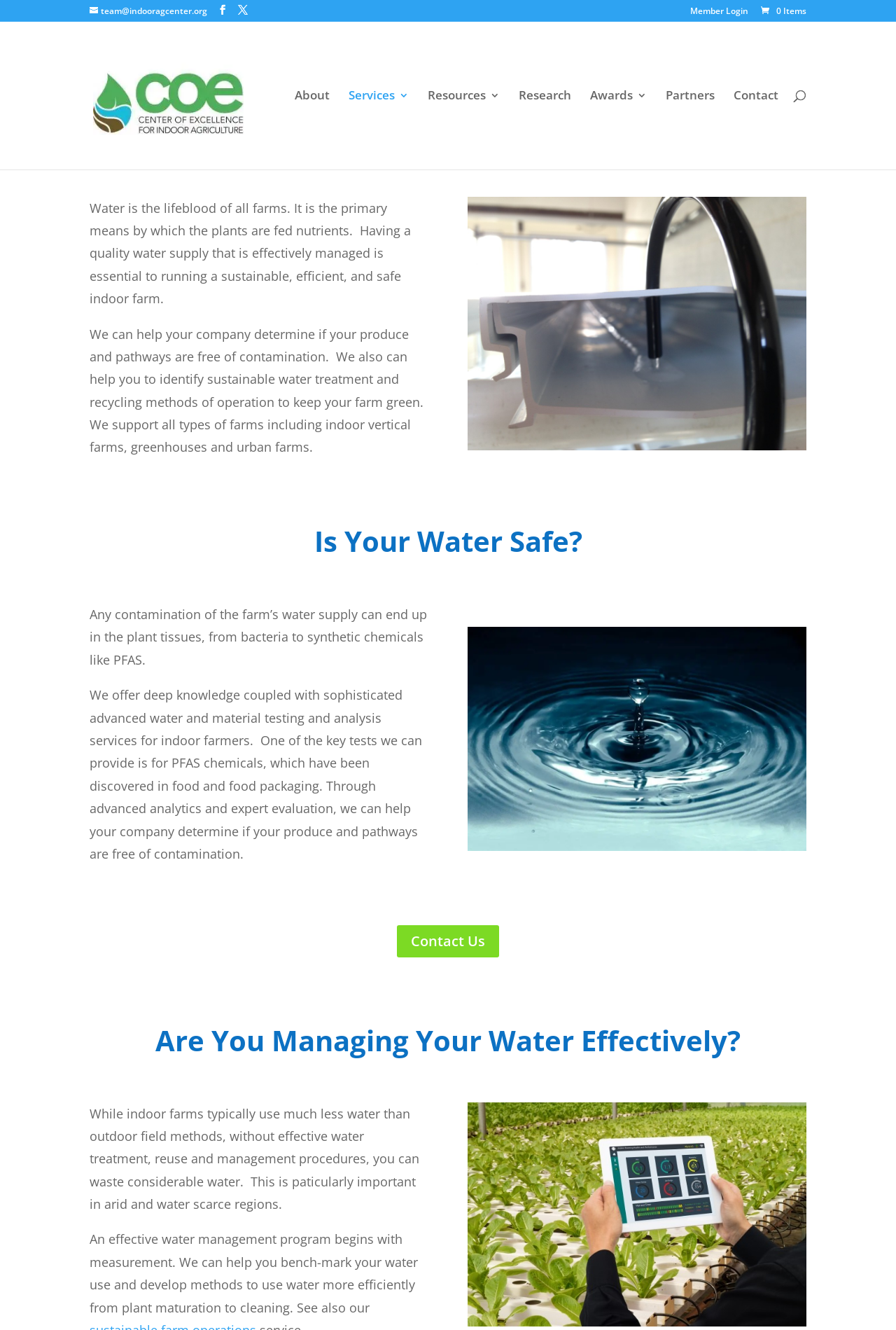Can you specify the bounding box coordinates of the area that needs to be clicked to fulfill the following instruction: "Click on Contact"?

None